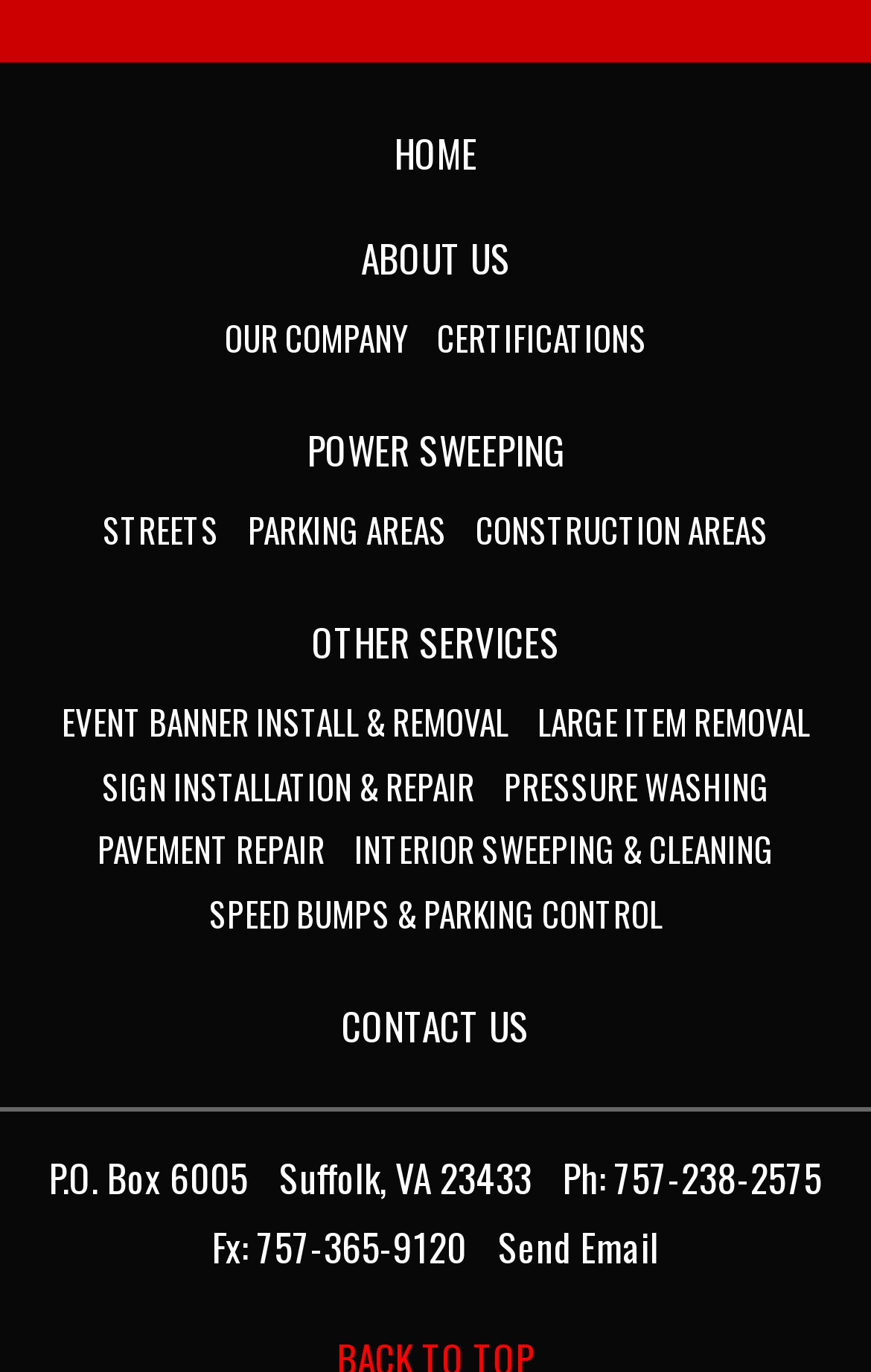Answer the question using only a single word or phrase: 
What is the address of the company?

P.O. Box 6005, Suffolk, VA 23433